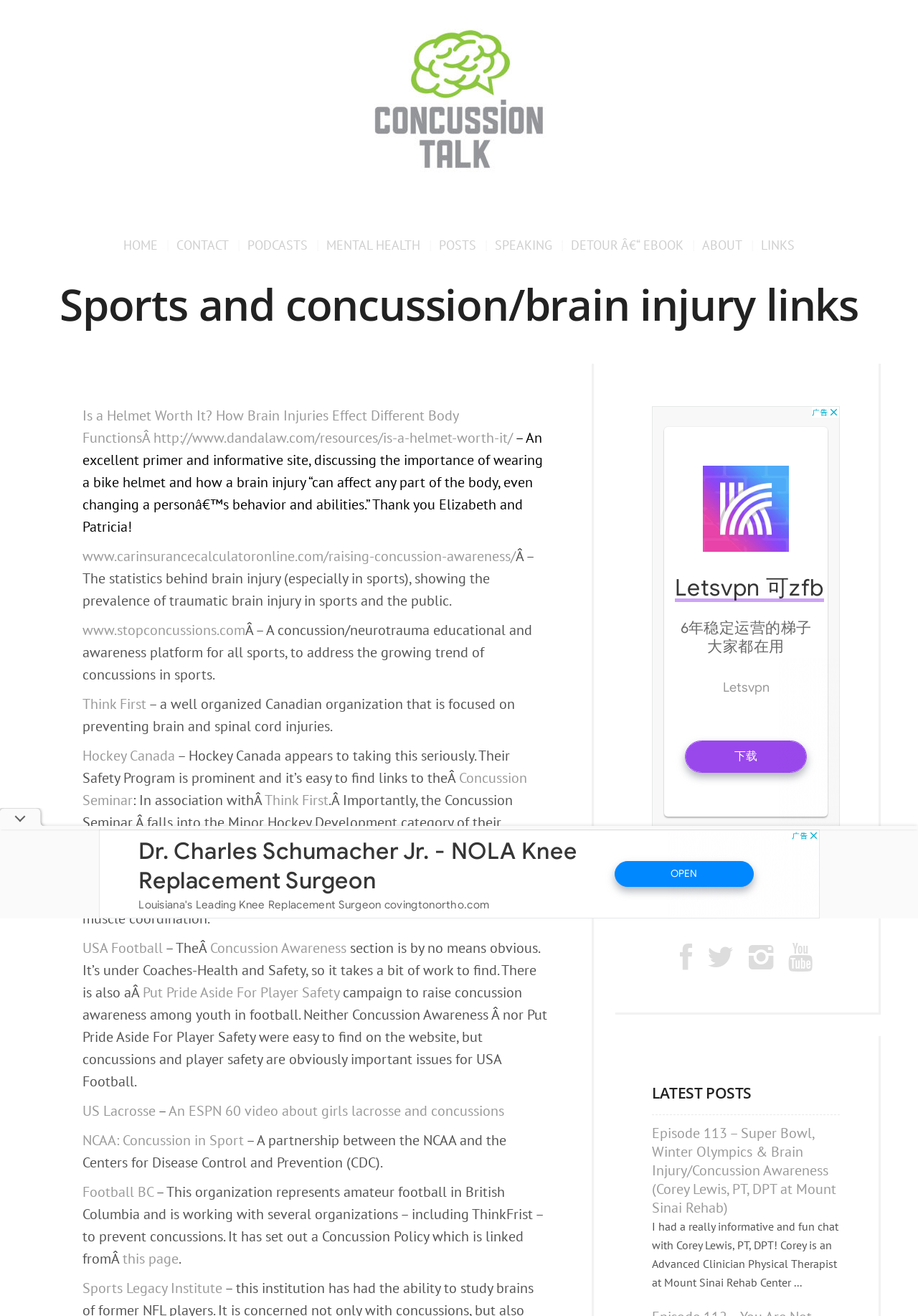What is the name of the organization that appears to be taking concussions seriously in hockey?
Answer the question with a single word or phrase by looking at the picture.

Hockey Canada